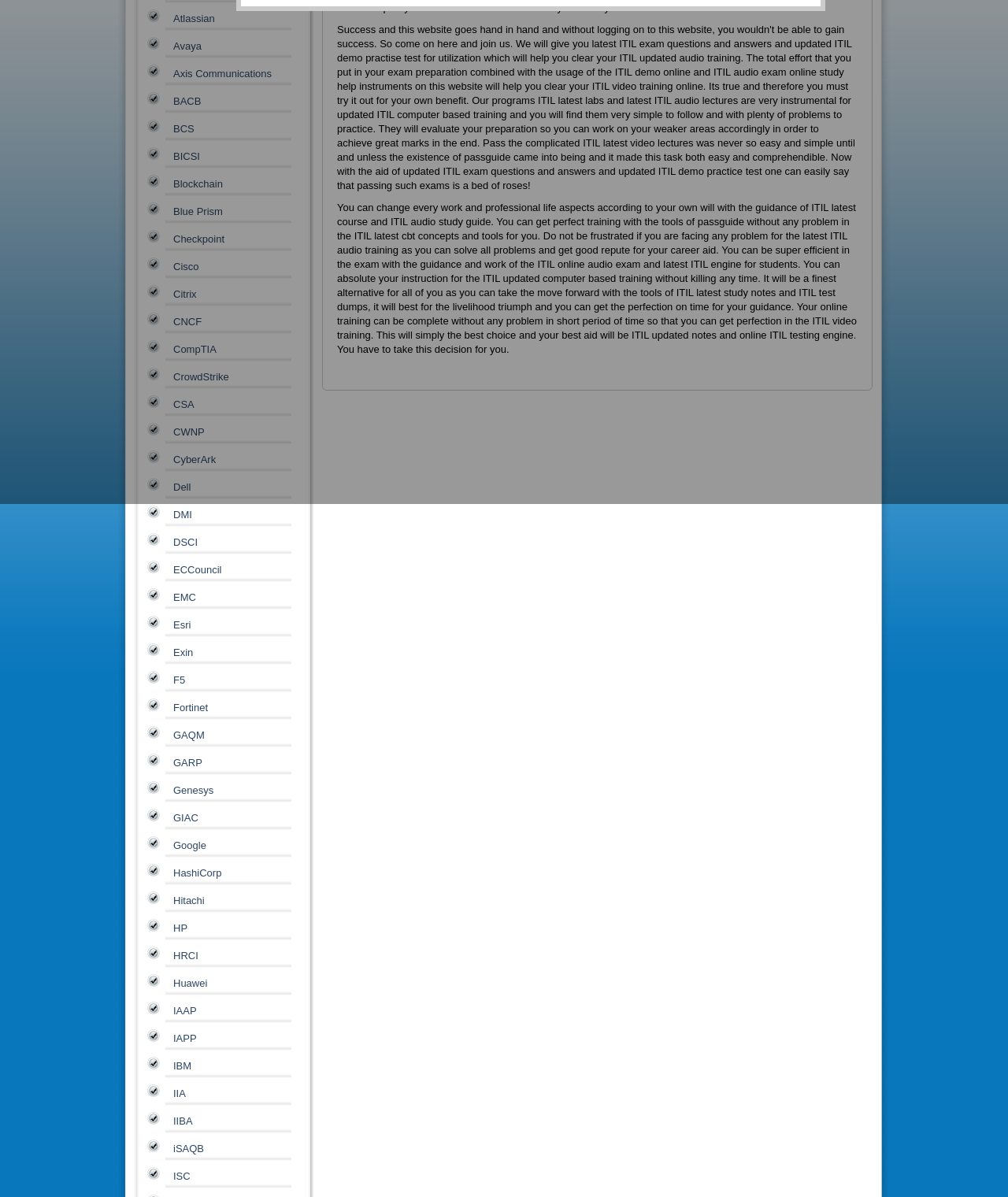Determine the bounding box coordinates for the UI element described. Format the coordinates as (top-left x, top-left y, bottom-right x, bottom-right y) and ensure all values are between 0 and 1. Element description: +39-06-916-505-710

None